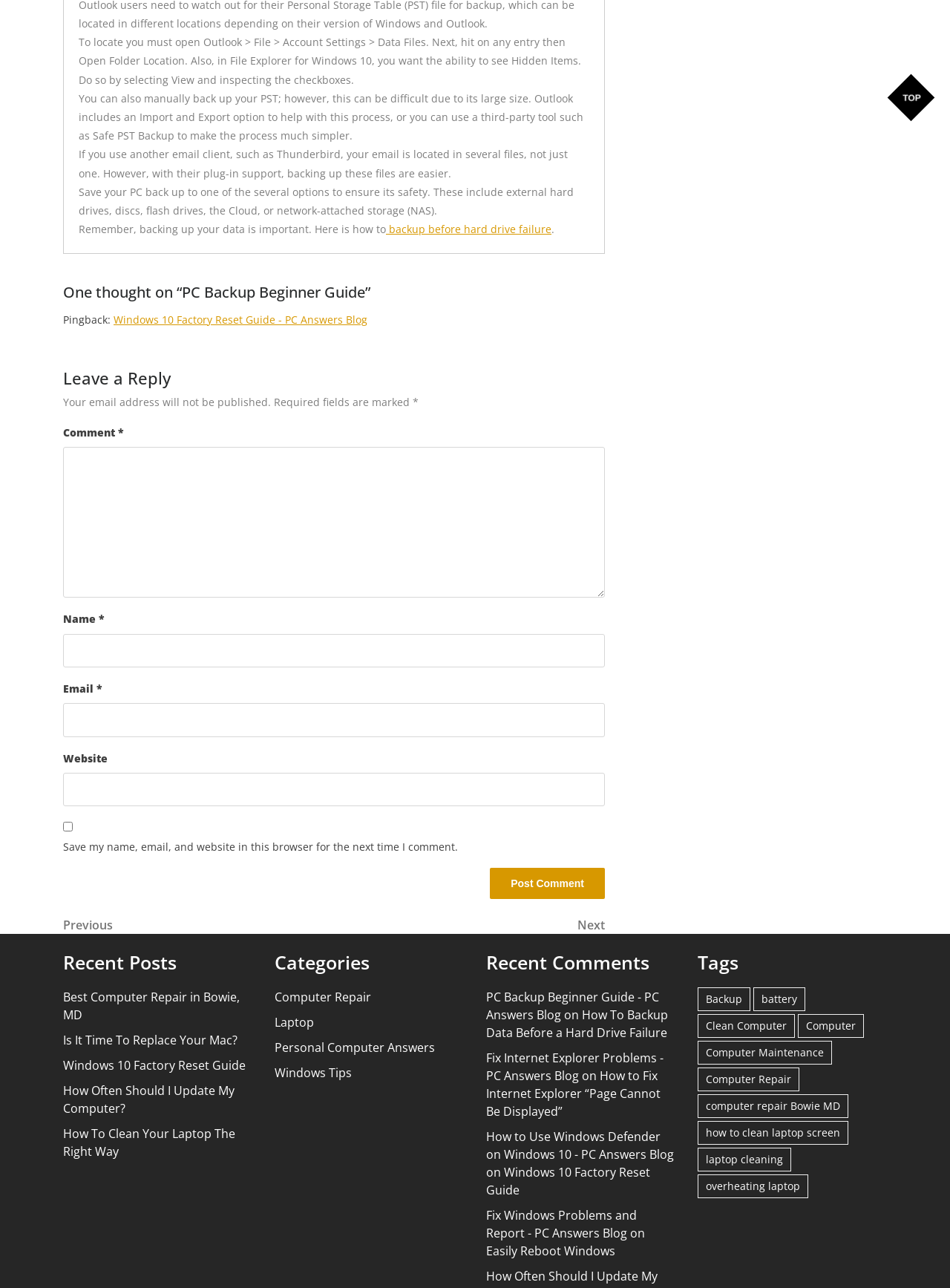Where can the PST file be located?
Please provide a single word or phrase as your answer based on the image.

In Outlook